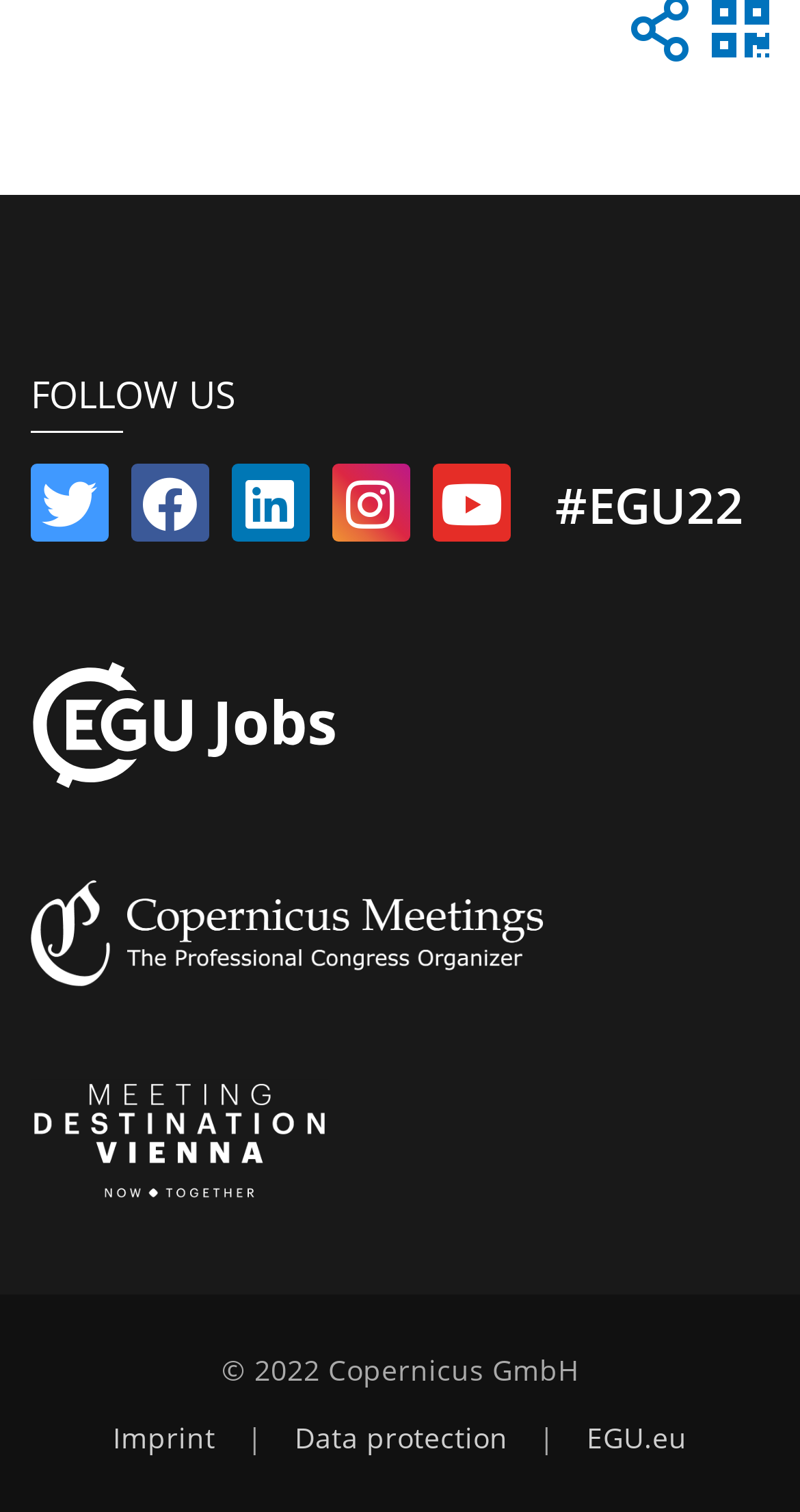Find the bounding box of the element with the following description: "title="Follow us on Facebook"". The coordinates must be four float numbers between 0 and 1, formatted as [left, top, right, bottom].

[0.164, 0.324, 0.26, 0.354]